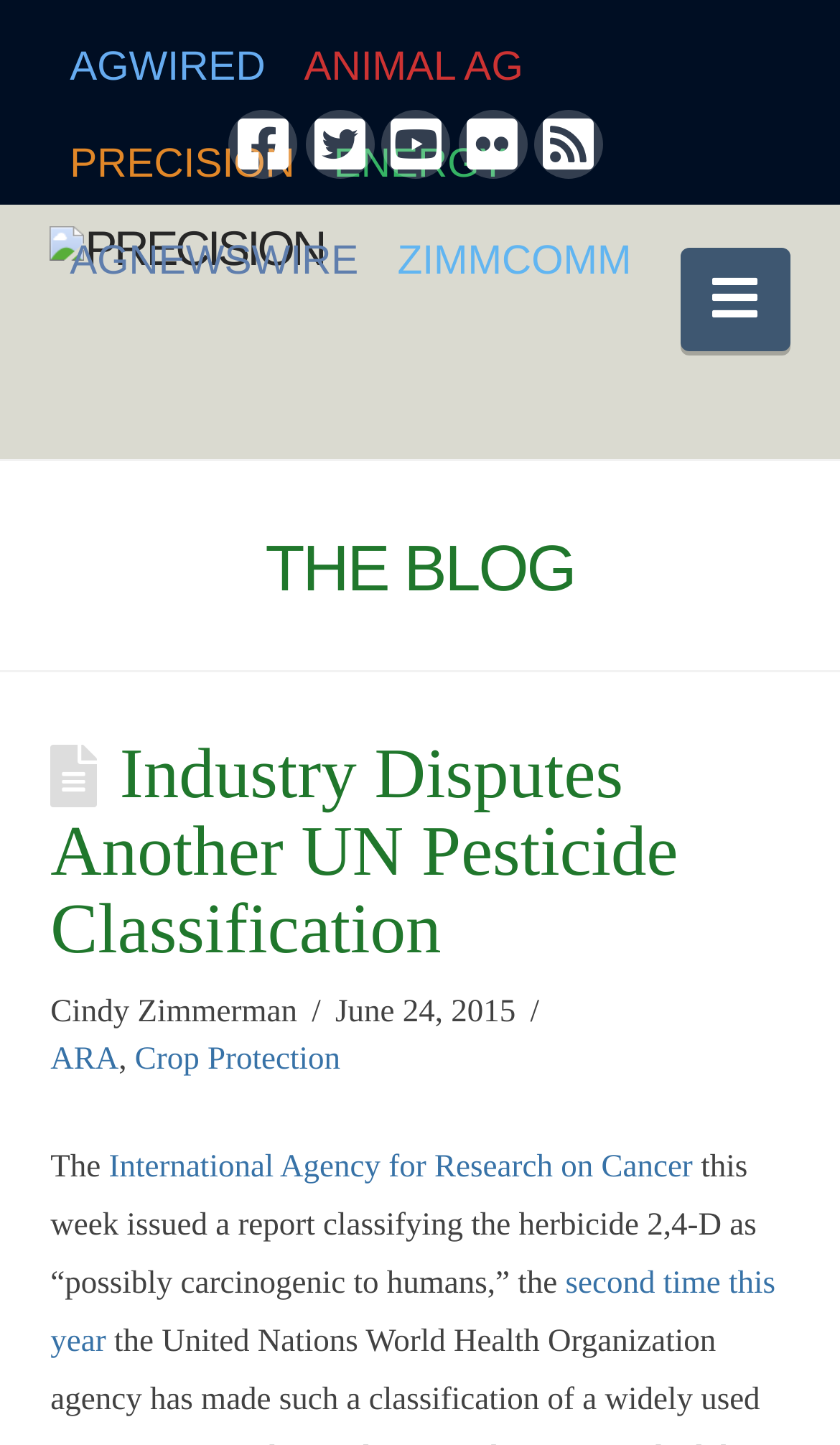Can you specify the bounding box coordinates for the region that should be clicked to fulfill this instruction: "Go to Precision".

[0.06, 0.155, 0.386, 0.19]